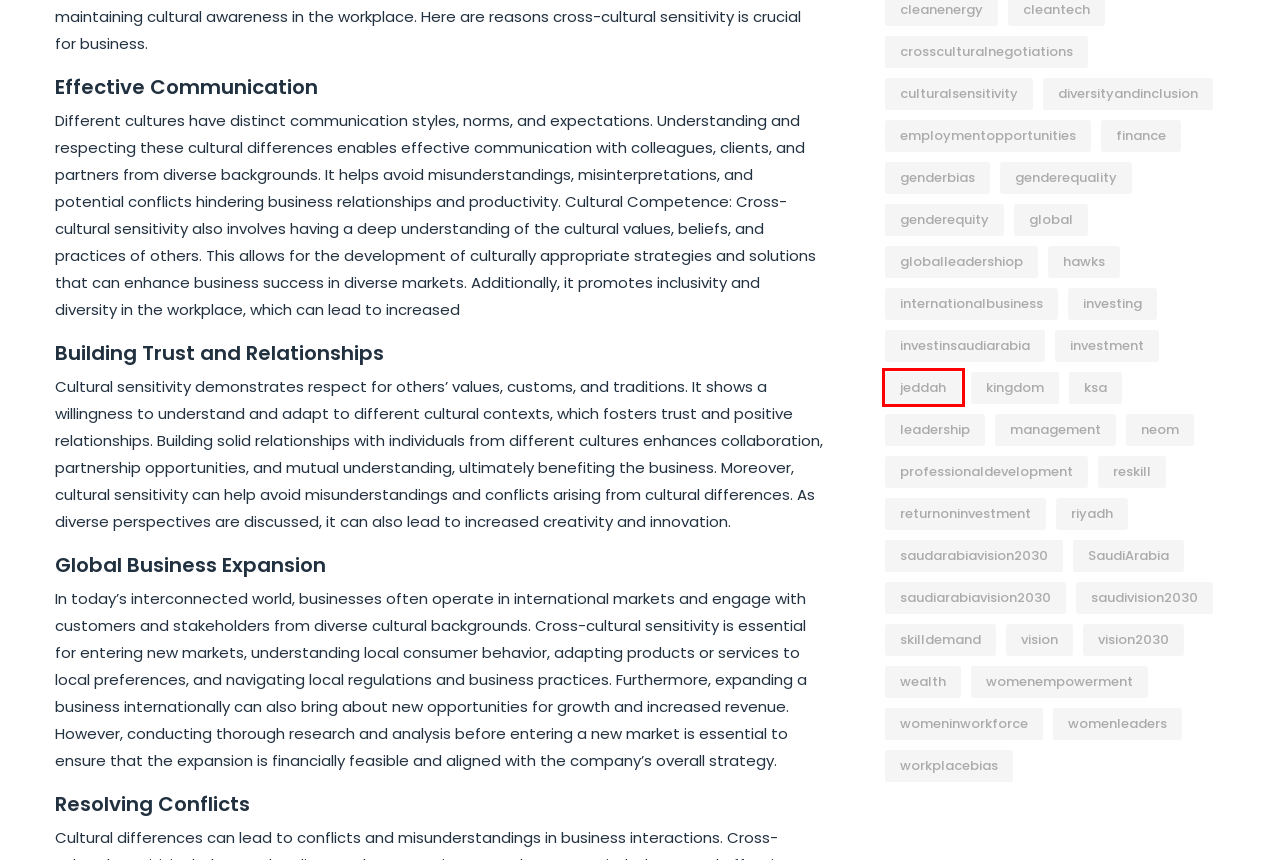Look at the screenshot of a webpage where a red bounding box surrounds a UI element. Your task is to select the best-matching webpage description for the new webpage after you click the element within the bounding box. The available options are:
A. womeninworkforce Archives - Vikasity
B. genderequality Archives - Vikasity
C. diversityandinclusion Archives - Vikasity
D. ksa Archives - Vikasity
E. internationalbusiness Archives - Vikasity
F. skilldemand Archives - Vikasity
G. jeddah Archives - Vikasity
H. hawks Archives - Vikasity

G